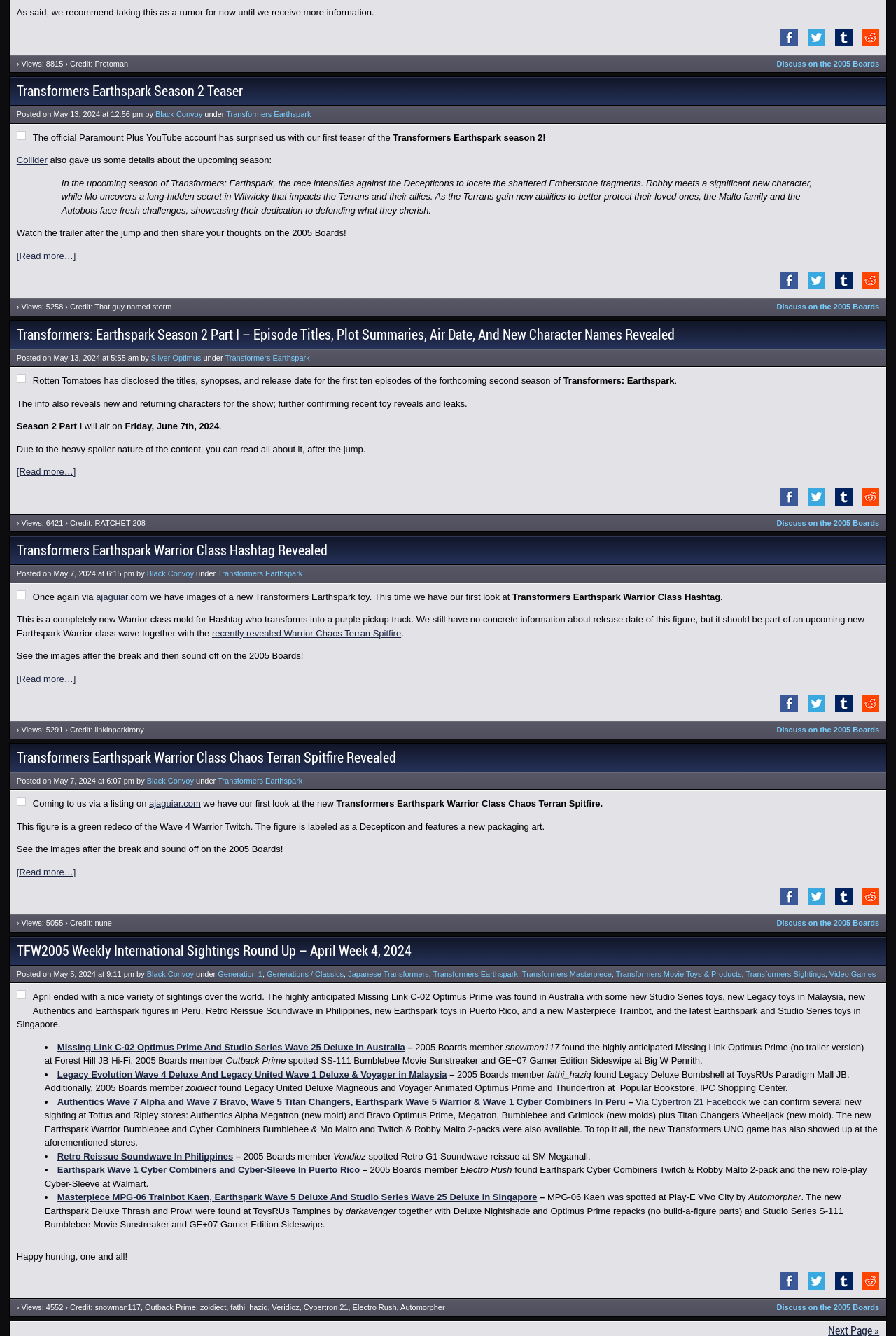Using the details from the image, please elaborate on the following question: How many views does the second article have?

The view count of the second article can be found in the footer section of the article, where it says '› Views: 5258'.